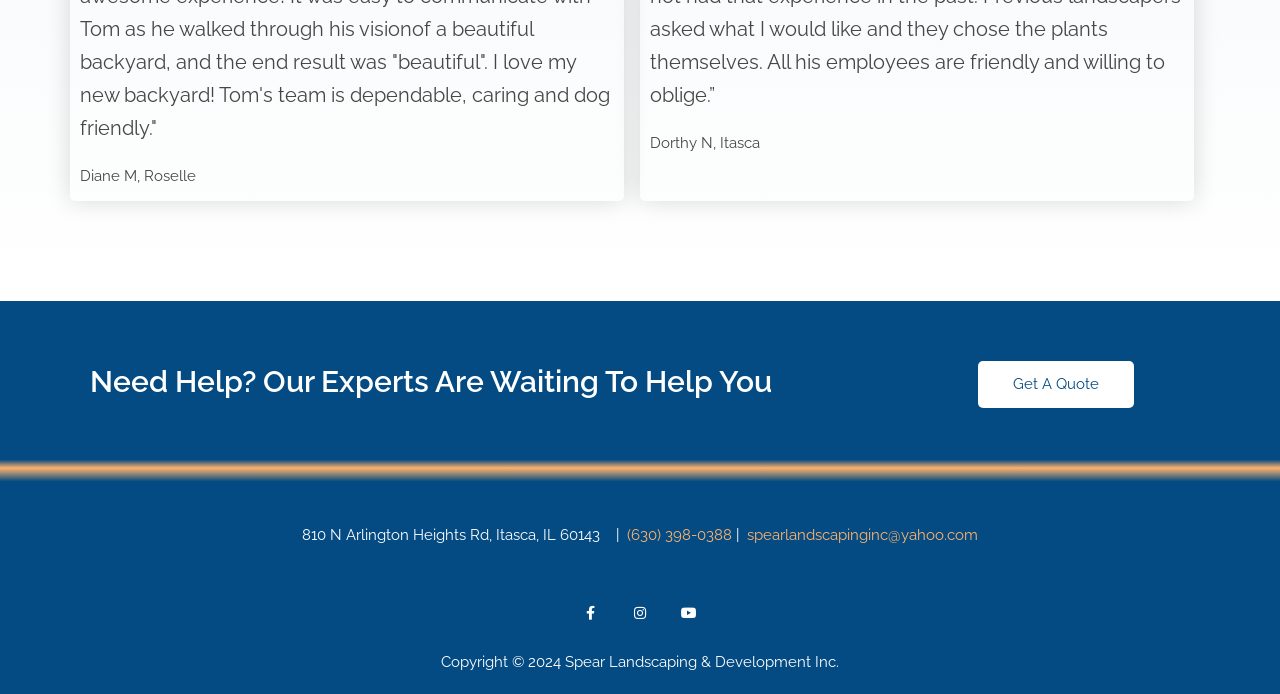What is the phone number?
Identify the answer in the screenshot and reply with a single word or phrase.

(630) 398-0388